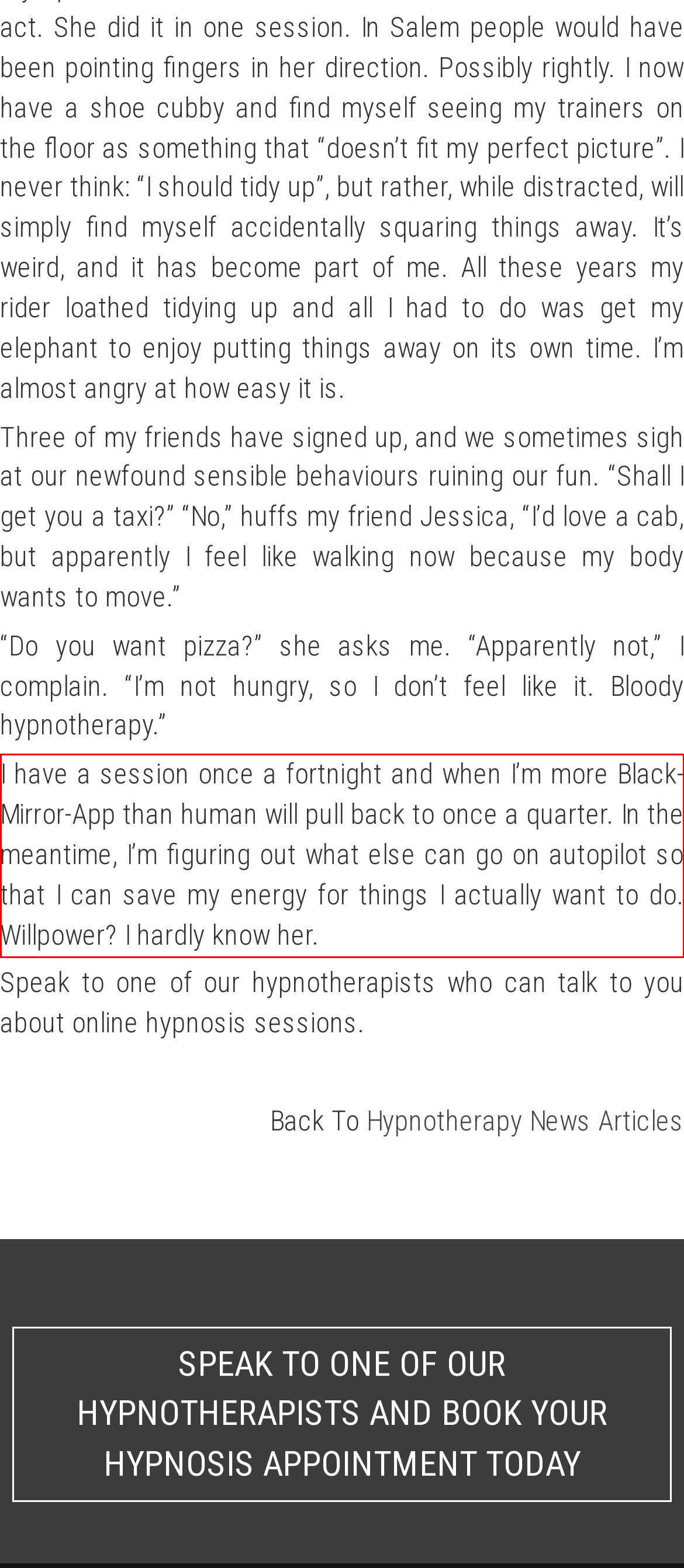Given a screenshot of a webpage with a red bounding box, extract the text content from the UI element inside the red bounding box.

I have a session once a fortnight and when I’m more Black-Mirror-App than human will pull back to once a quarter. In the meantime, I’m figuring out what else can go on autopilot so that I can save my energy for things I actually want to do. Willpower? I hardly know her.